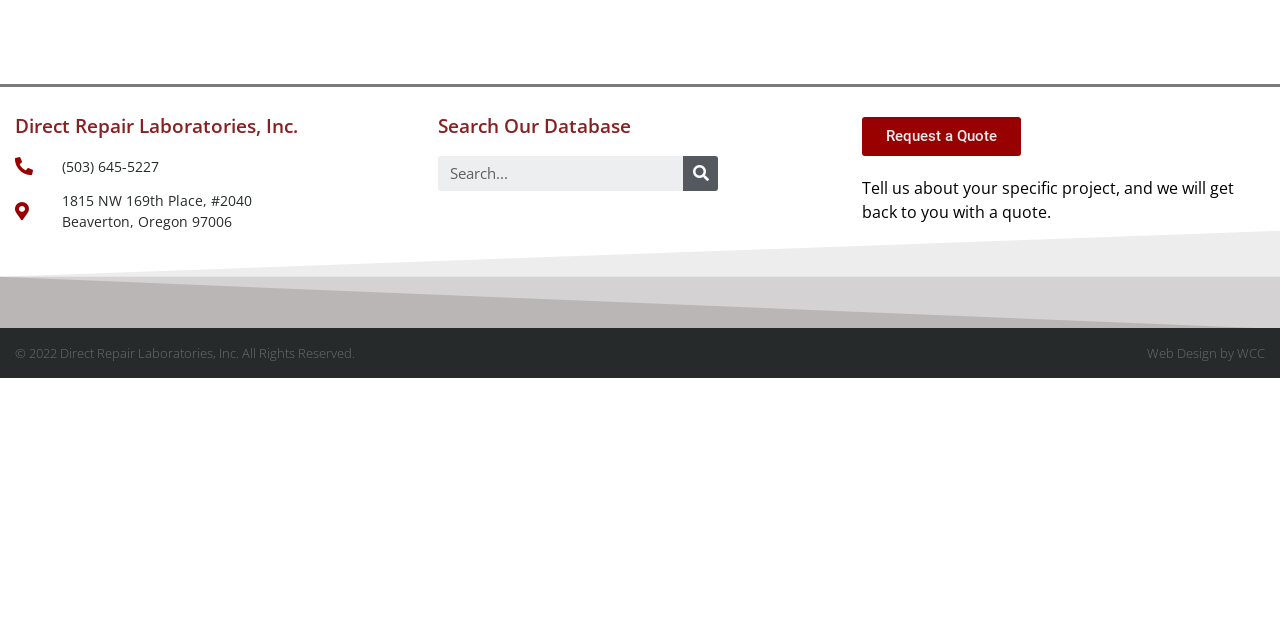Show the bounding box coordinates for the HTML element described as: "aria-label="Instagram"".

None